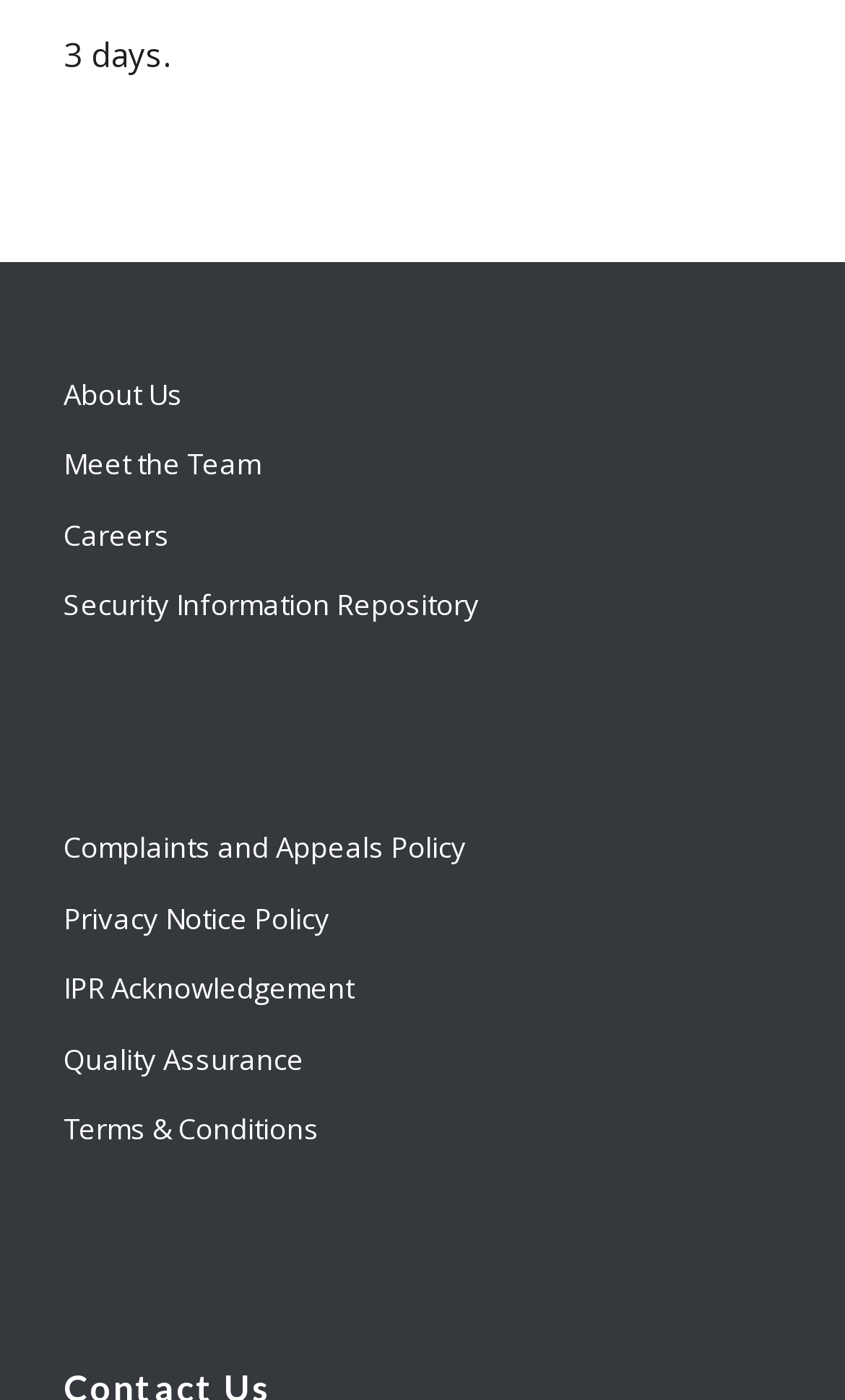What is the last link in the webpage?
Answer the question with a single word or phrase derived from the image.

Terms & Conditions